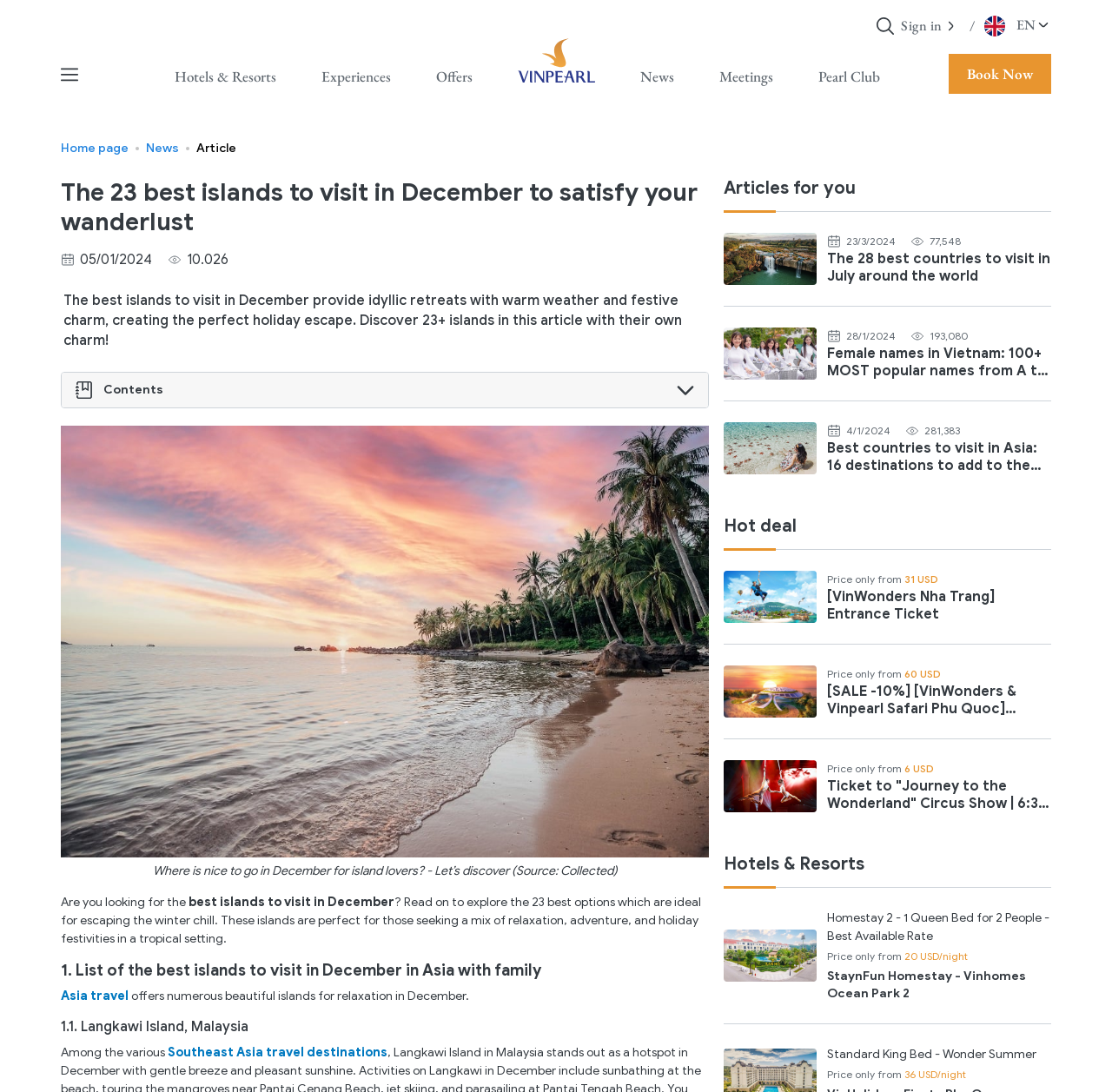Answer the question in a single word or phrase:
What type of content is listed under 'Articles for you'?

Travel-related articles